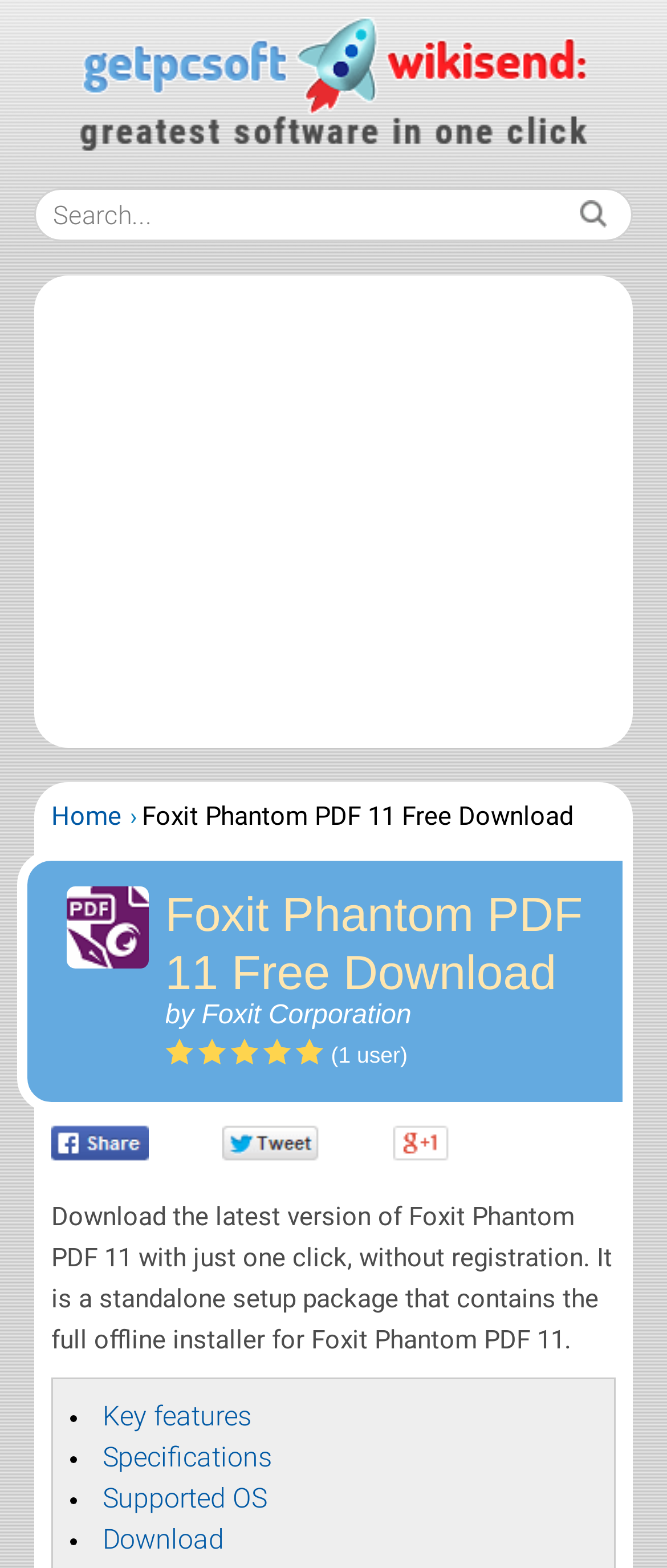How many user ratings are shown?
Look at the image and answer with only one word or phrase.

1